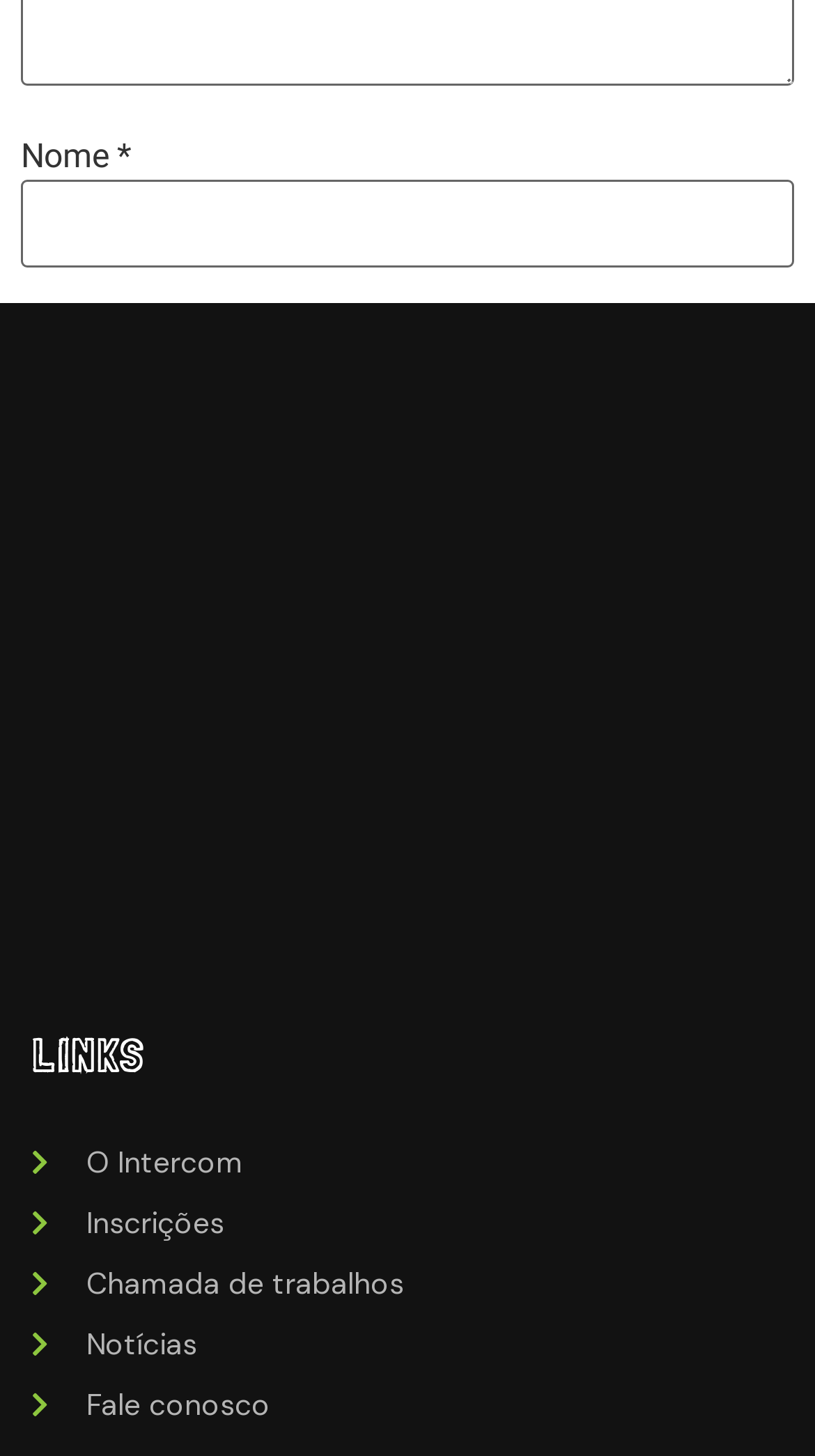What is the purpose of the checkbox?
From the screenshot, supply a one-word or short-phrase answer.

Save data